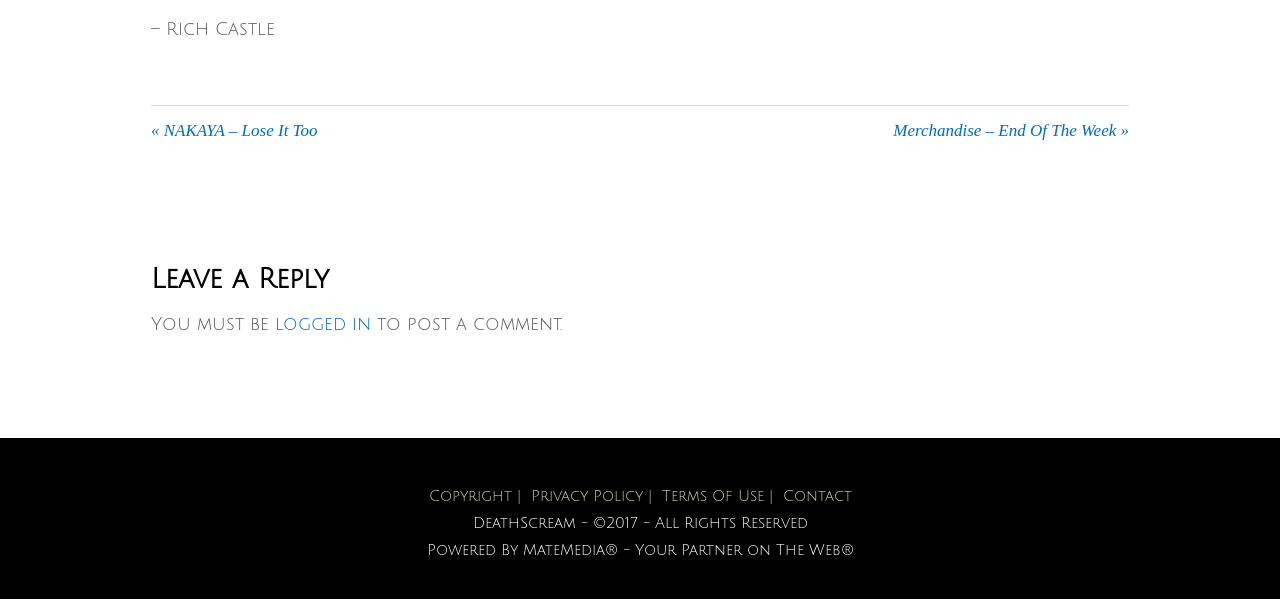Use one word or a short phrase to answer the question provided: 
What is the name of the castle?

Rich Castle